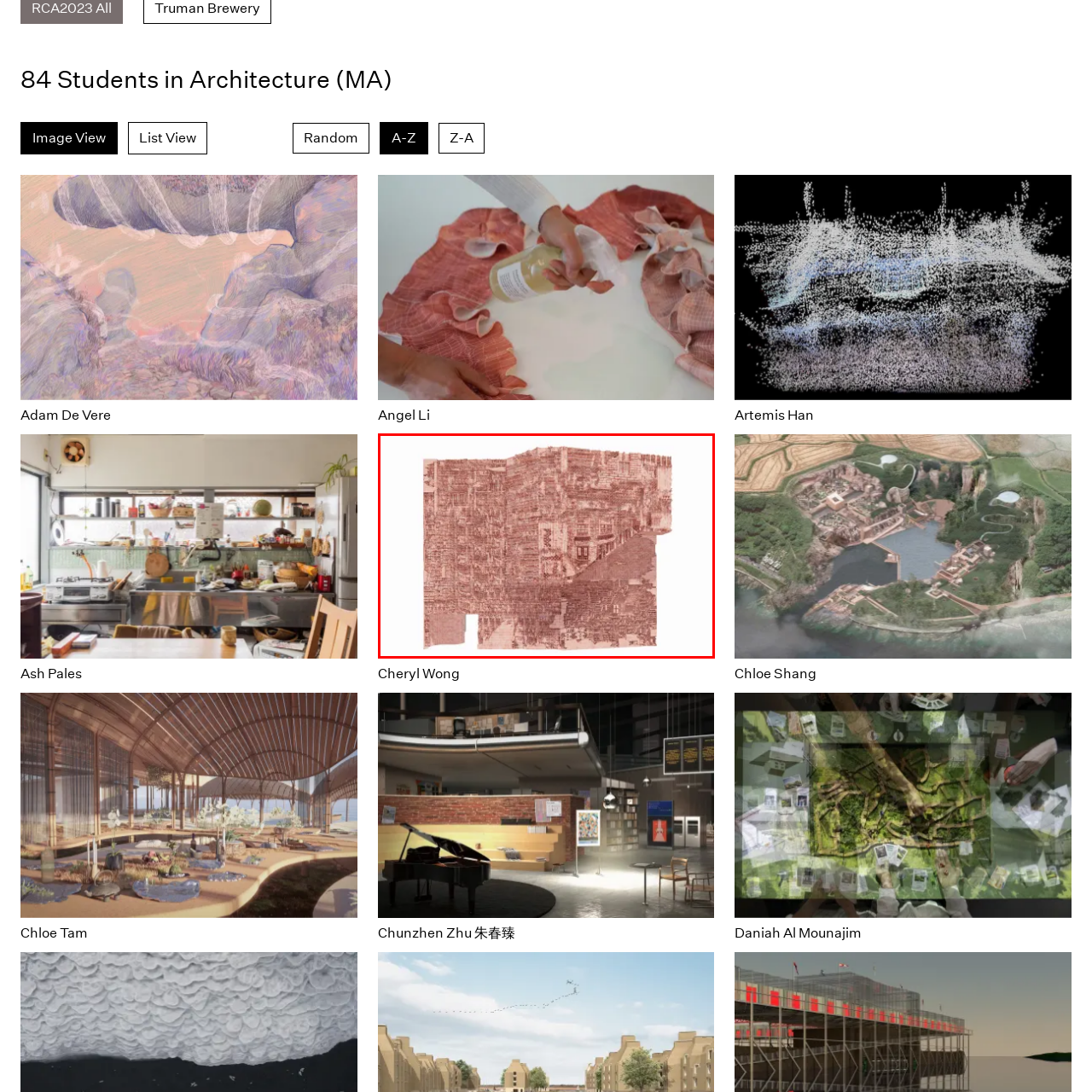Describe the features and objects visible in the red-framed section of the image in detail.

The image depicts a textured surface resembling an abstract architectural or landscape layout, characterized by intricate patterns and a predominant reddish-brown hue. This design may convey elements of depth and complexity, suggesting layers of building facades or urban environments. The visuals seem to evoke a sense of structure and arrangement, potentially reflecting the work of an individual specializing in architecture or design. Within the context, this could be associated with Cheryl Wong, a student in the Architecture (MA) program, highlighting the creativity and conceptual approaches embraced in architectural studies.